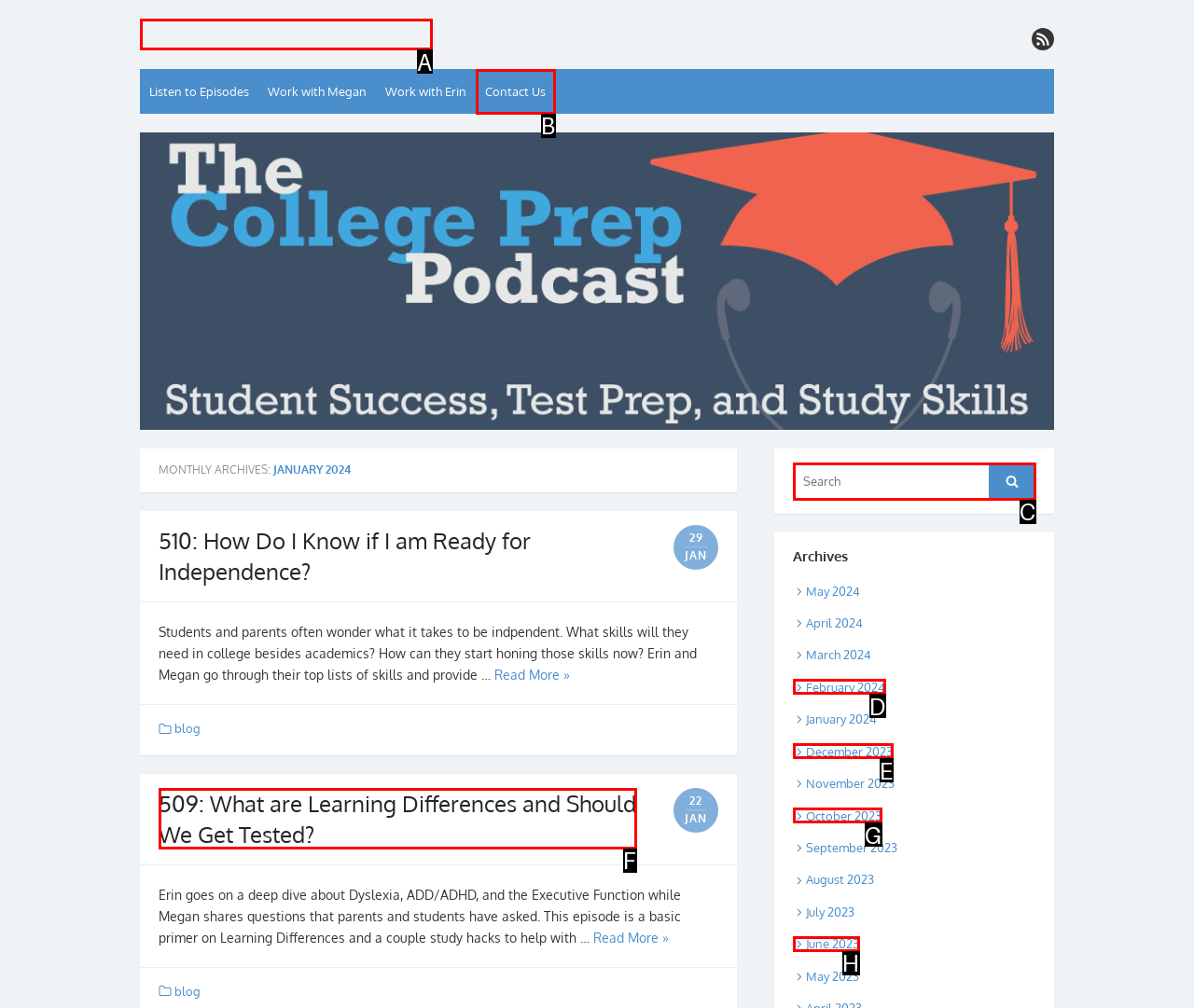Identify the option that corresponds to: Audacity Support
Respond with the corresponding letter from the choices provided.

None